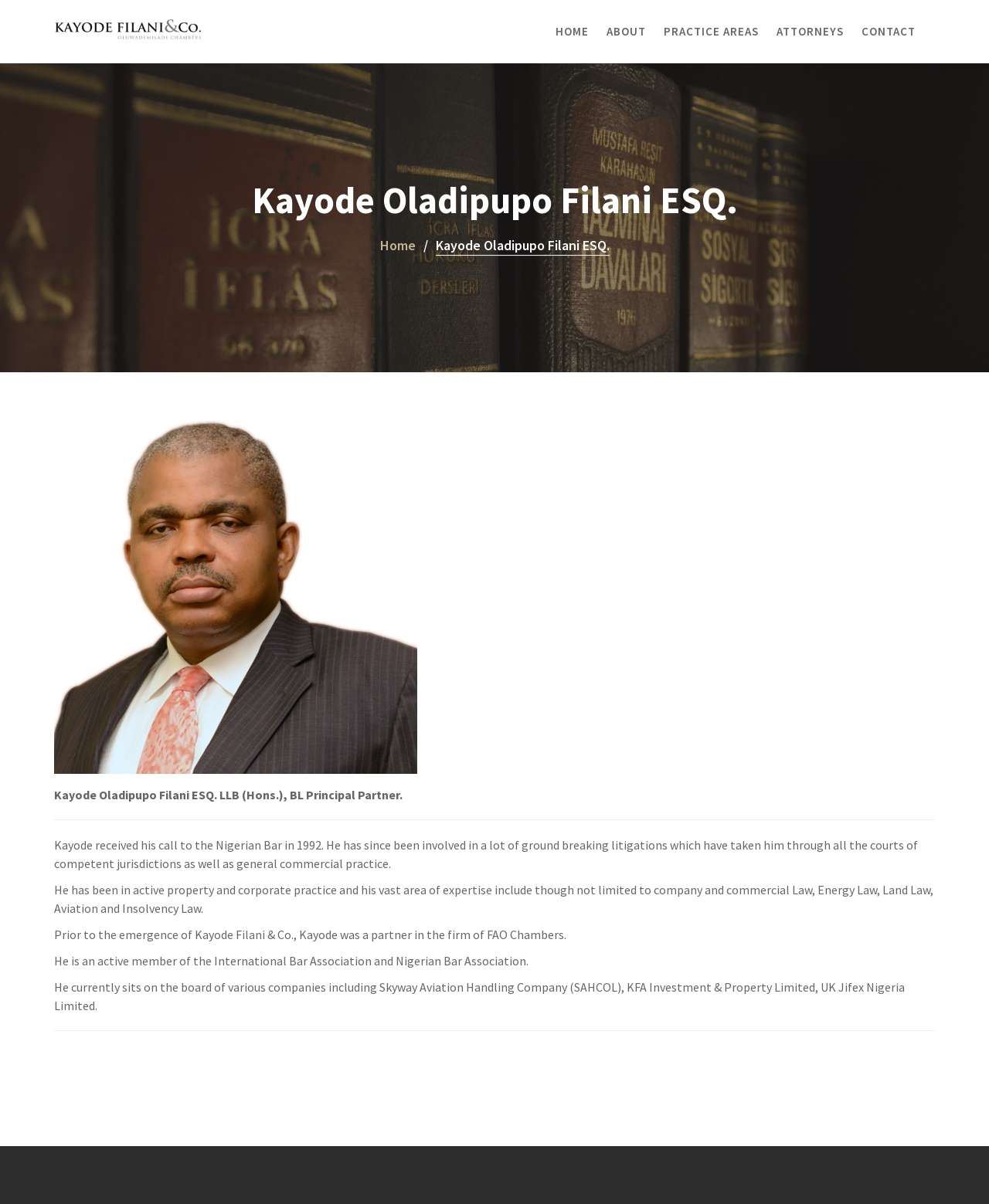Determine the bounding box coordinates of the target area to click to execute the following instruction: "View Kayode Oladipupo Filani ESQ.'s profile."

[0.055, 0.654, 0.407, 0.666]